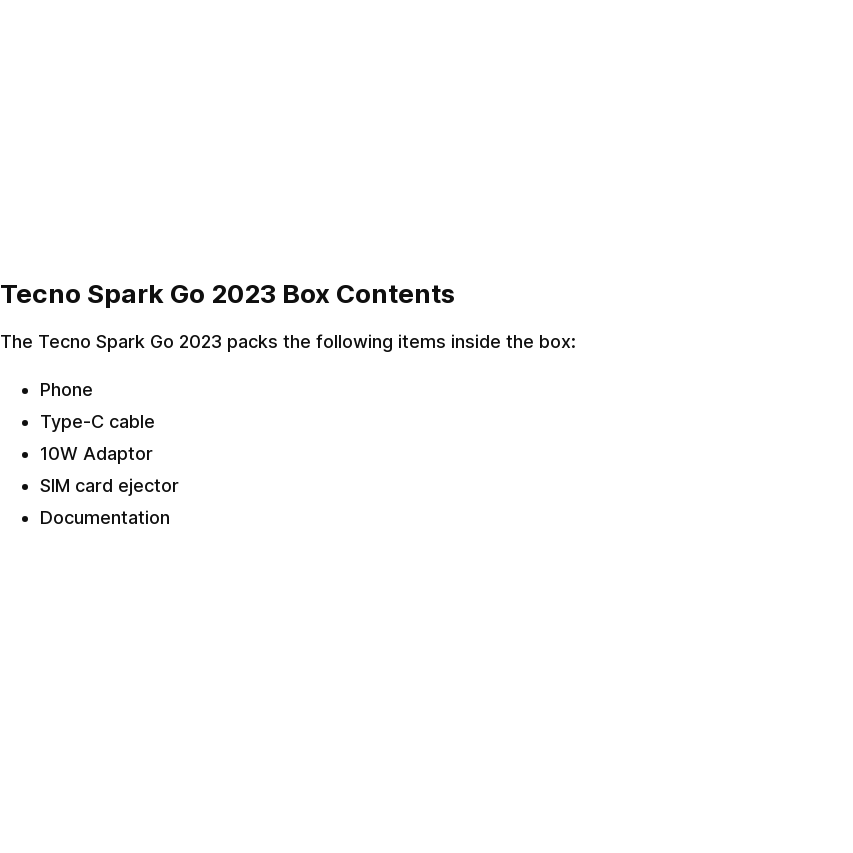Respond to the following query with just one word or a short phrase: 
What is the power rating of the adapter?

10W